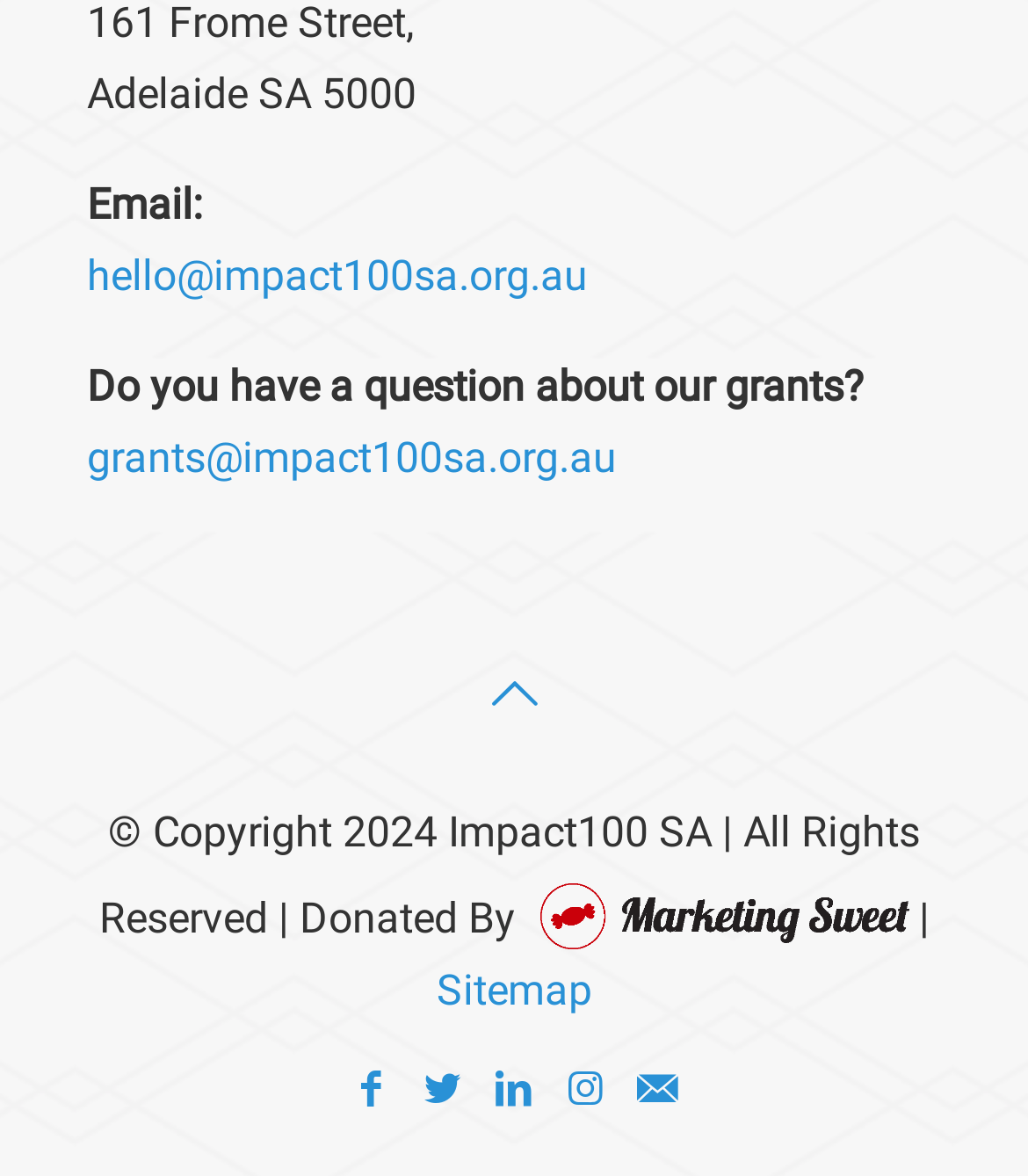Indicate the bounding box coordinates of the clickable region to achieve the following instruction: "Contact for grants."

[0.085, 0.368, 0.6, 0.41]